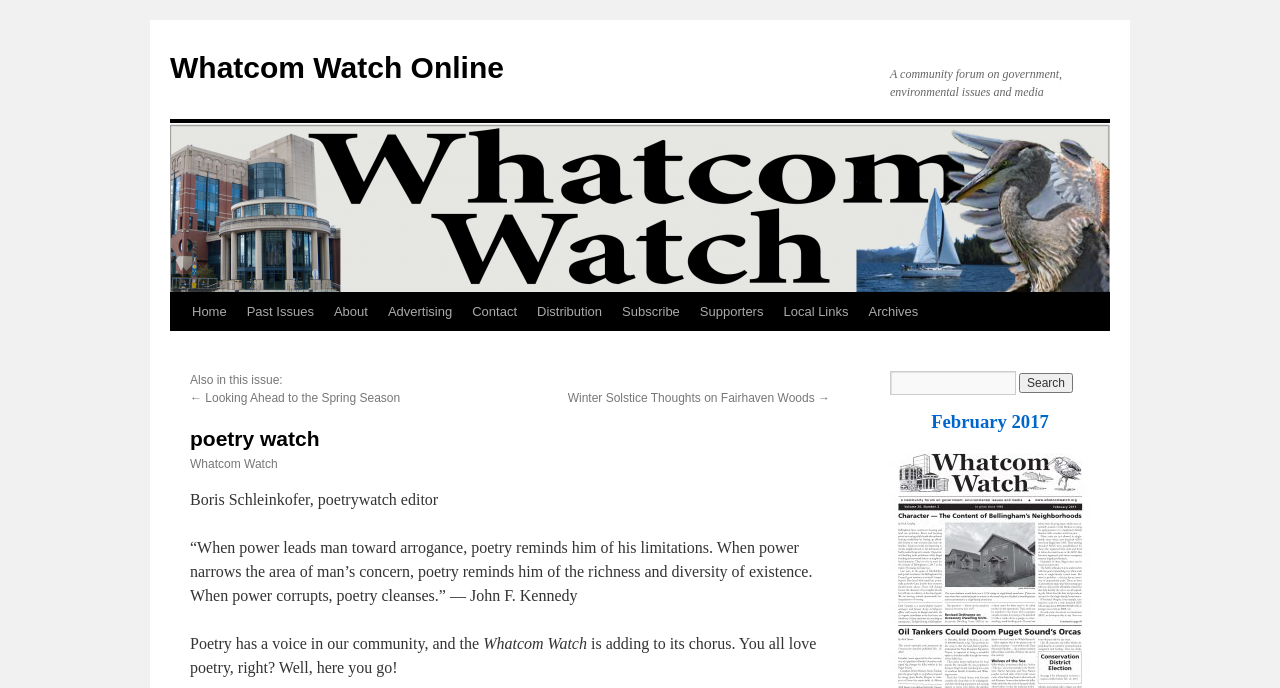Please find and report the bounding box coordinates of the element to click in order to perform the following action: "Read the article 'Looking Ahead to the Spring Season'". The coordinates should be expressed as four float numbers between 0 and 1, in the format [left, top, right, bottom].

[0.16, 0.568, 0.313, 0.589]